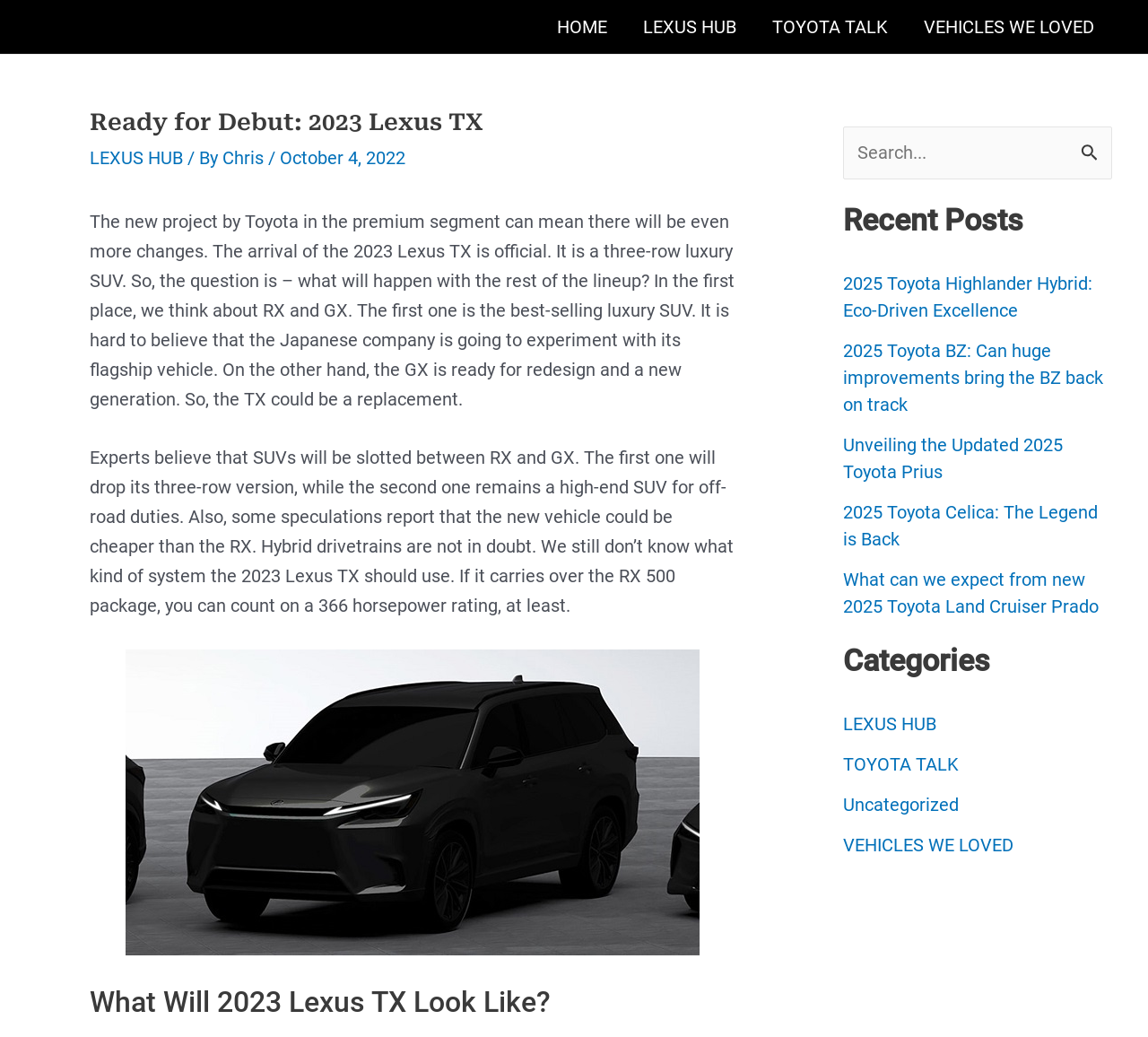Using a single word or phrase, answer the following question: 
What is the horsepower rating of the RX 500 package?

366